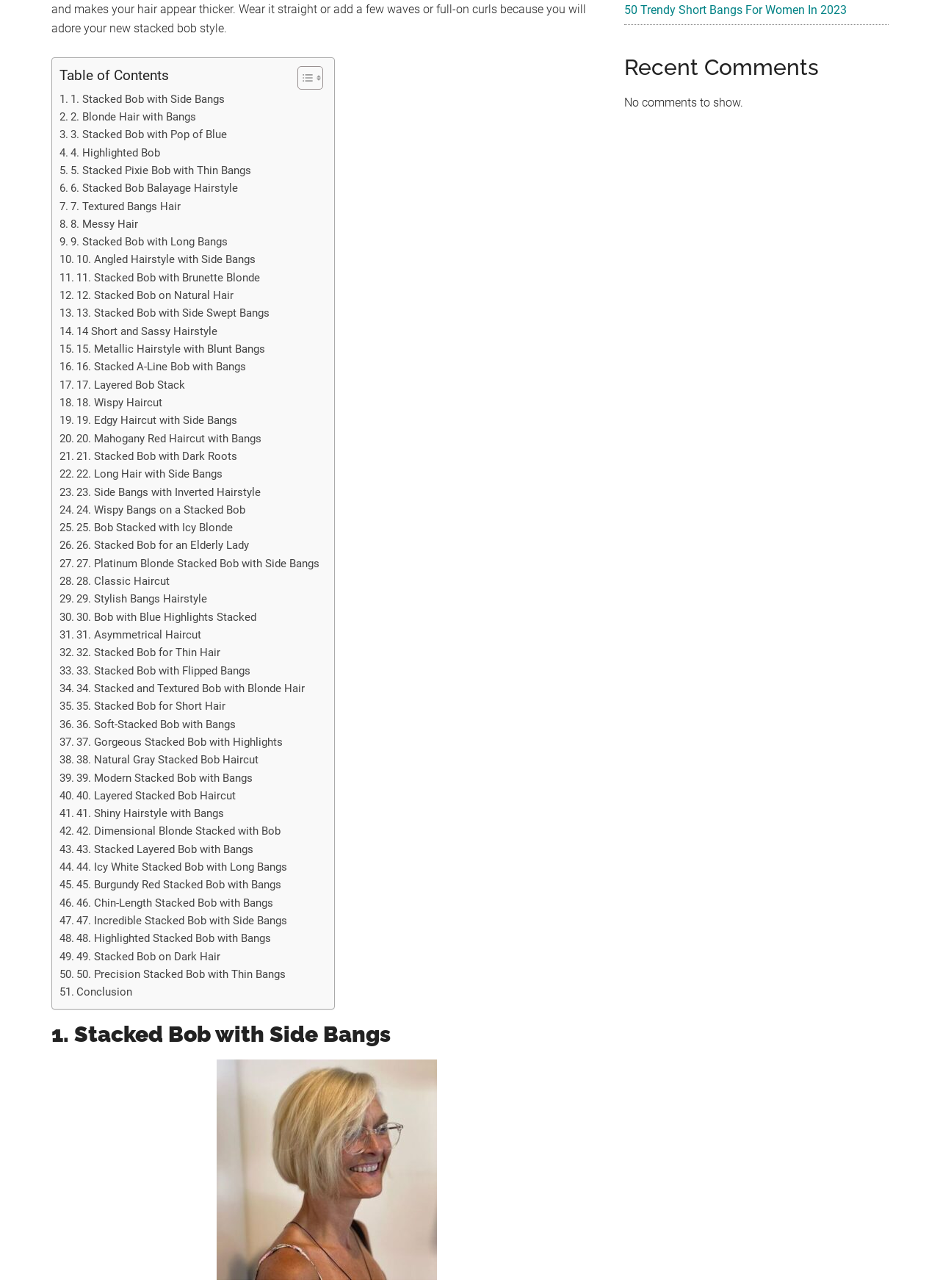Given the webpage screenshot and the description, determine the bounding box coordinates (top-left x, top-left y, bottom-right x, bottom-right y) that define the location of the UI element matching this description: Conclusion

[0.063, 0.763, 0.141, 0.777]